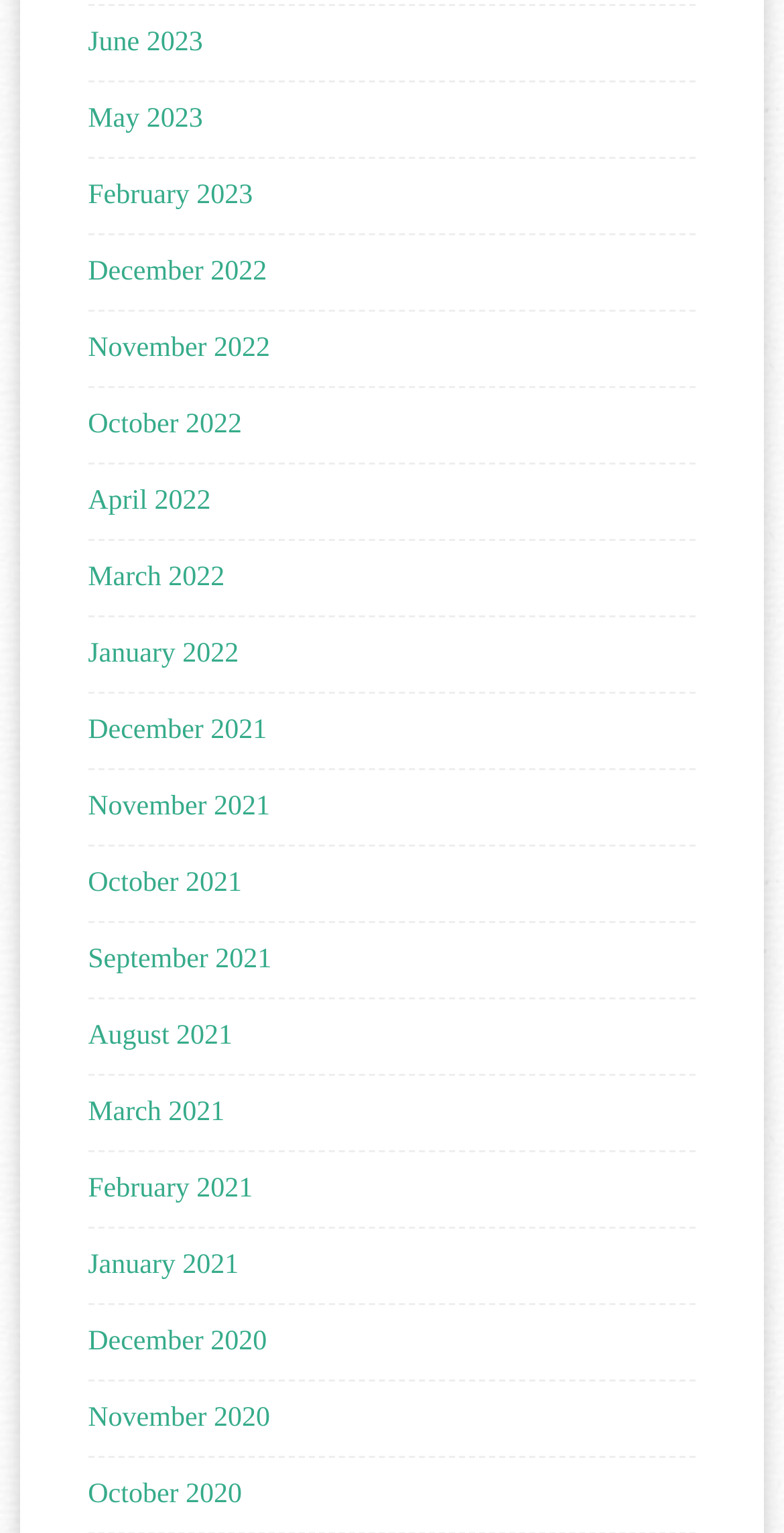Determine the bounding box coordinates of the region to click in order to accomplish the following instruction: "view May 2023". Provide the coordinates as four float numbers between 0 and 1, specifically [left, top, right, bottom].

[0.112, 0.069, 0.259, 0.089]